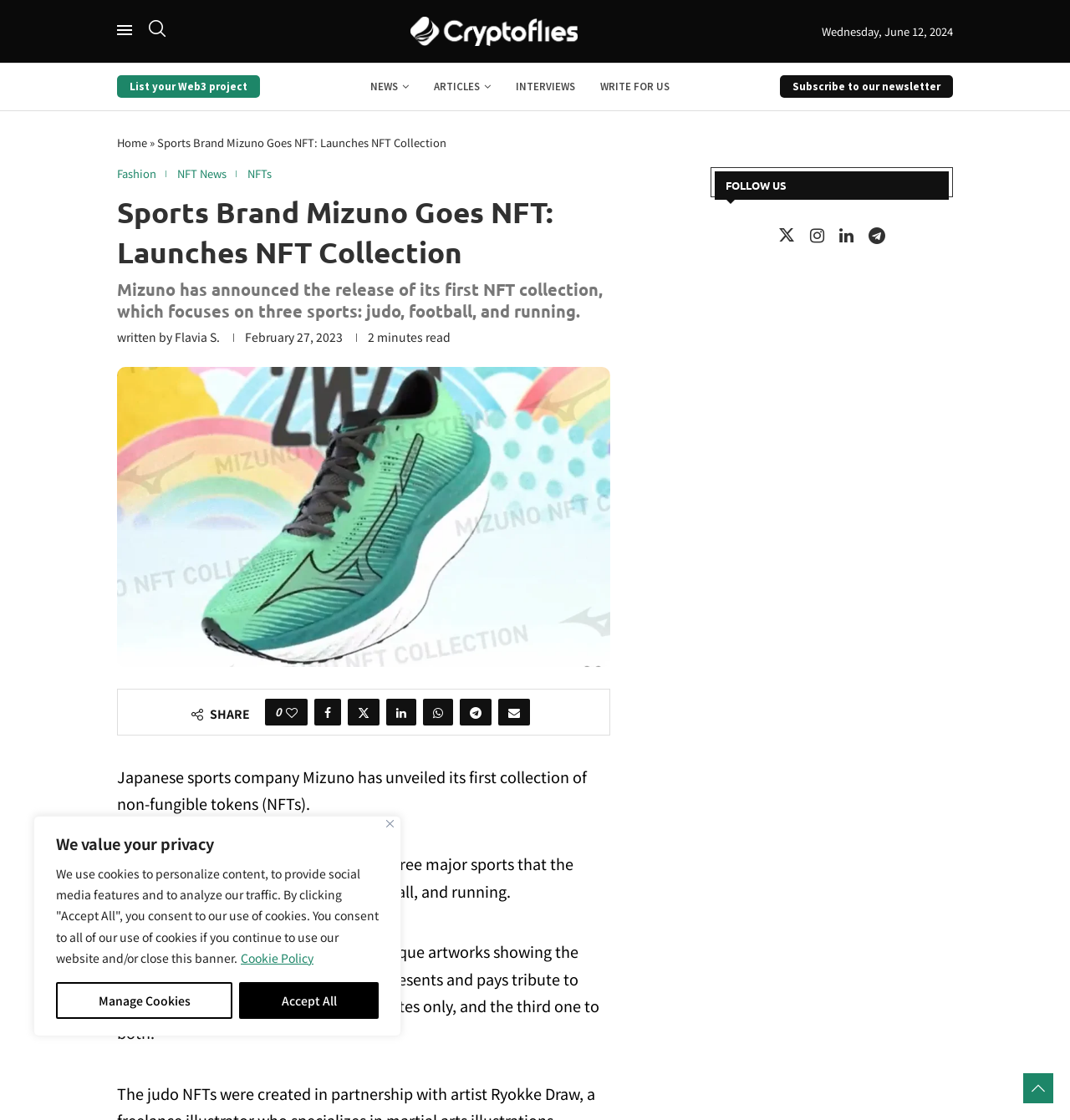What is the duration of reading the article about Mizuno's NFT collection? From the image, respond with a single word or brief phrase.

2 minutes